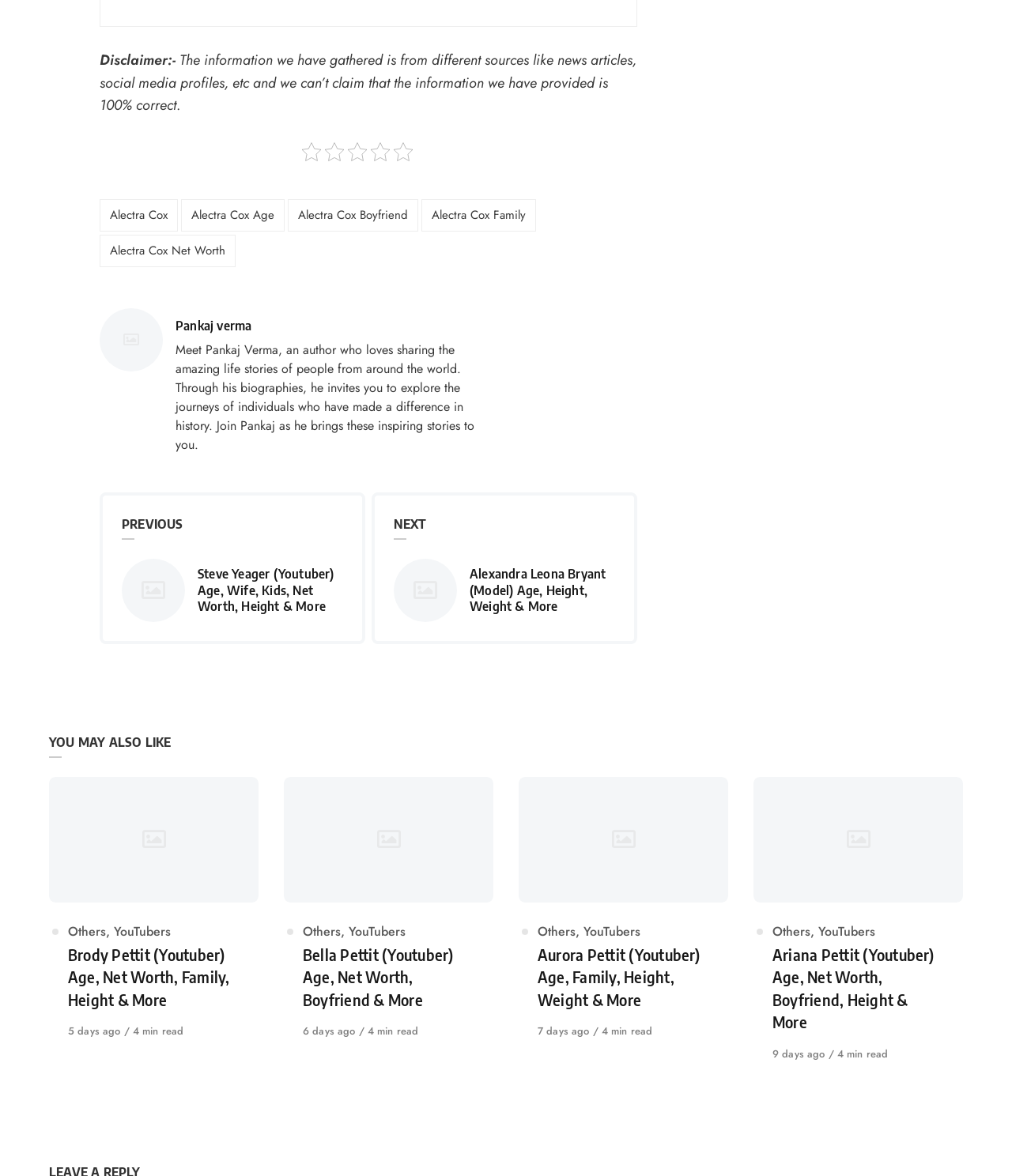Using the elements shown in the image, answer the question comprehensively: What is the disclaimer about?

The disclaimer is about the accuracy of the information provided on the webpage, stating that it is gathered from different sources and cannot be claimed to be 100% correct.